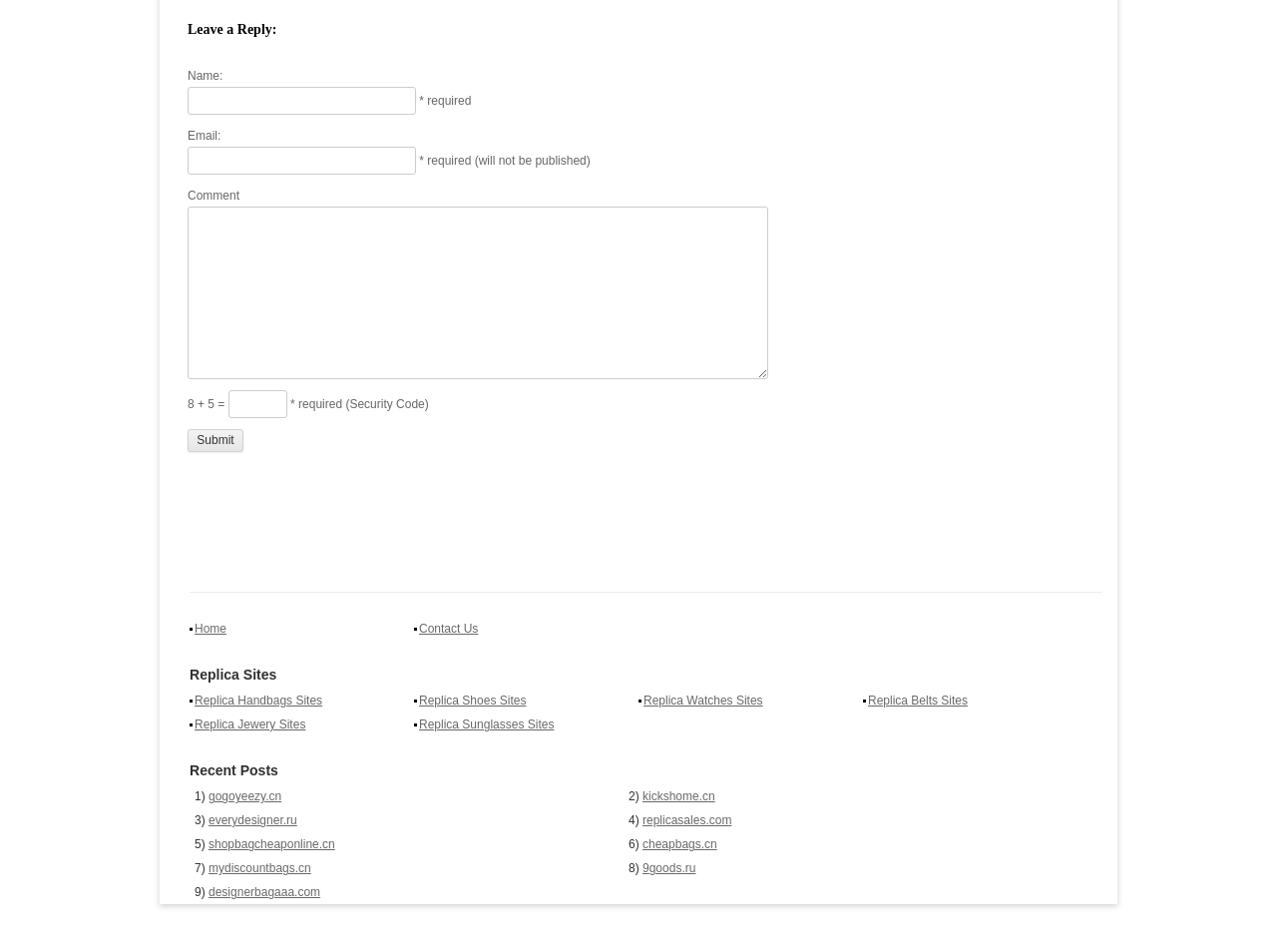Please indicate the bounding box coordinates for the clickable area to complete the following task: "Submit your comment". The coordinates should be specified as four float numbers between 0 and 1, i.e., [left, top, right, bottom].

[0.147, 0.451, 0.191, 0.475]